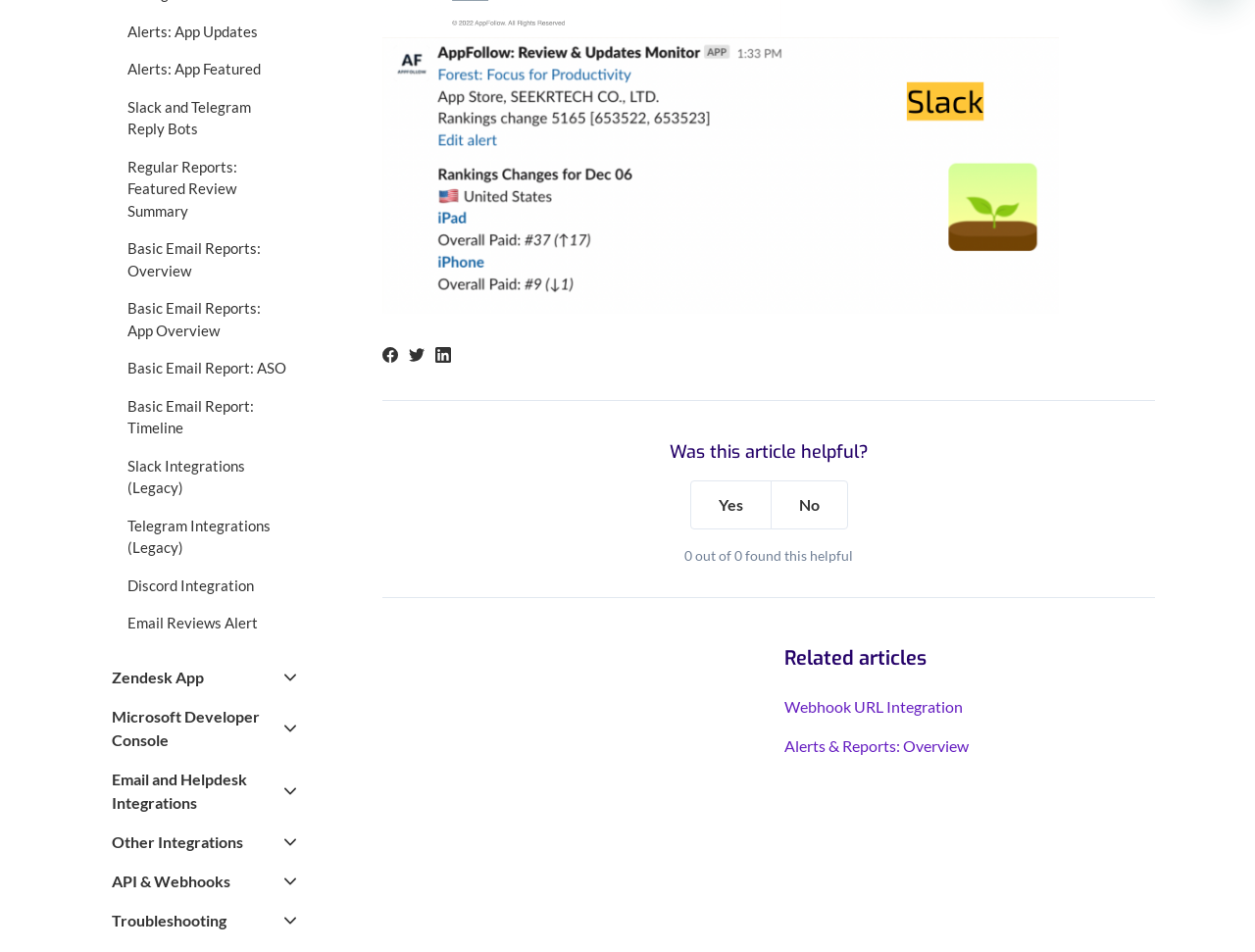Locate the bounding box coordinates of the area to click to fulfill this instruction: "Expand 'Zendesk App'". The bounding box should be presented as four float numbers between 0 and 1, in the order [left, top, right, bottom].

[0.22, 0.693, 0.242, 0.729]